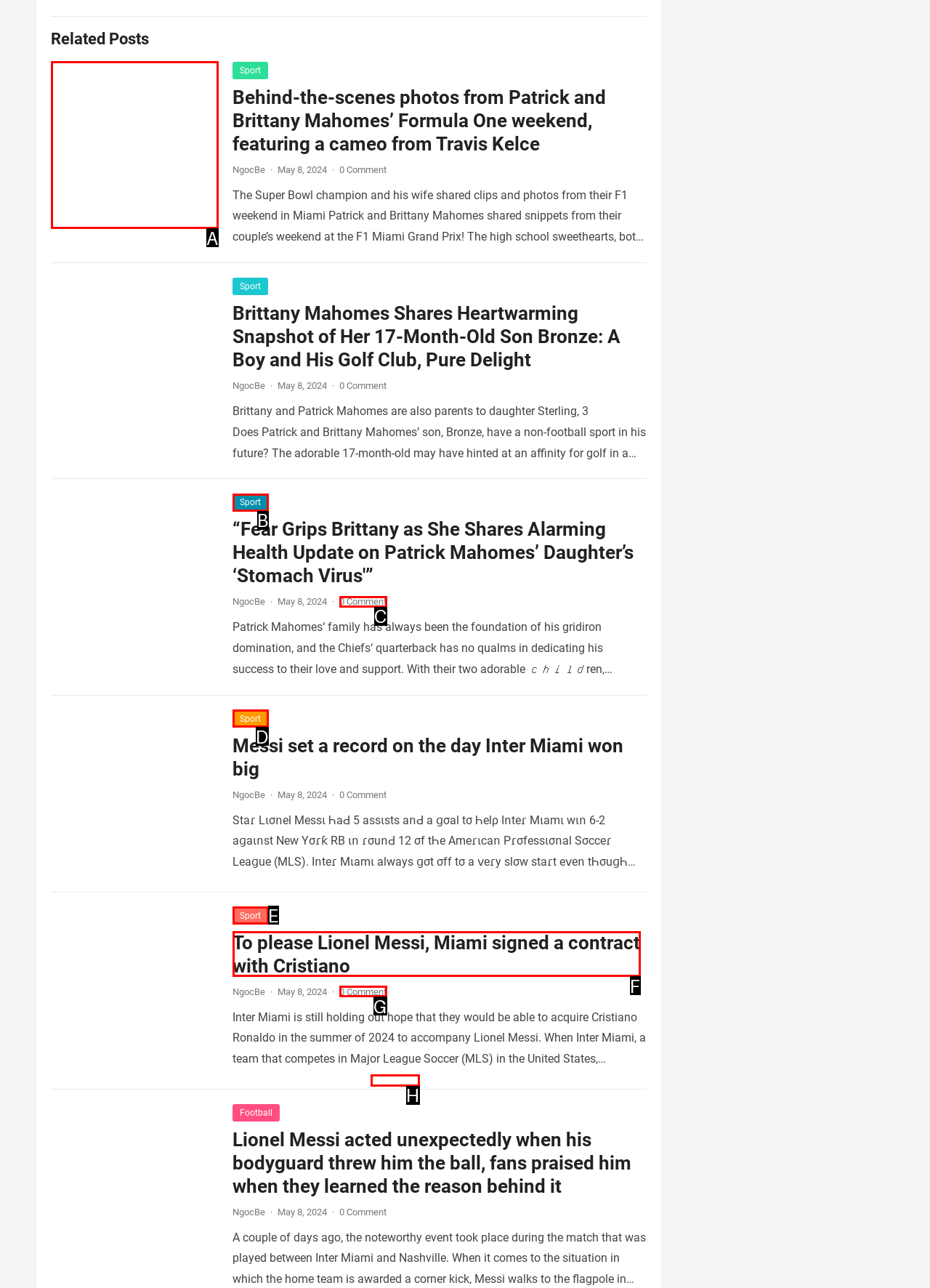Select the letter that corresponds to the description: Sport. Provide your answer using the option's letter.

D